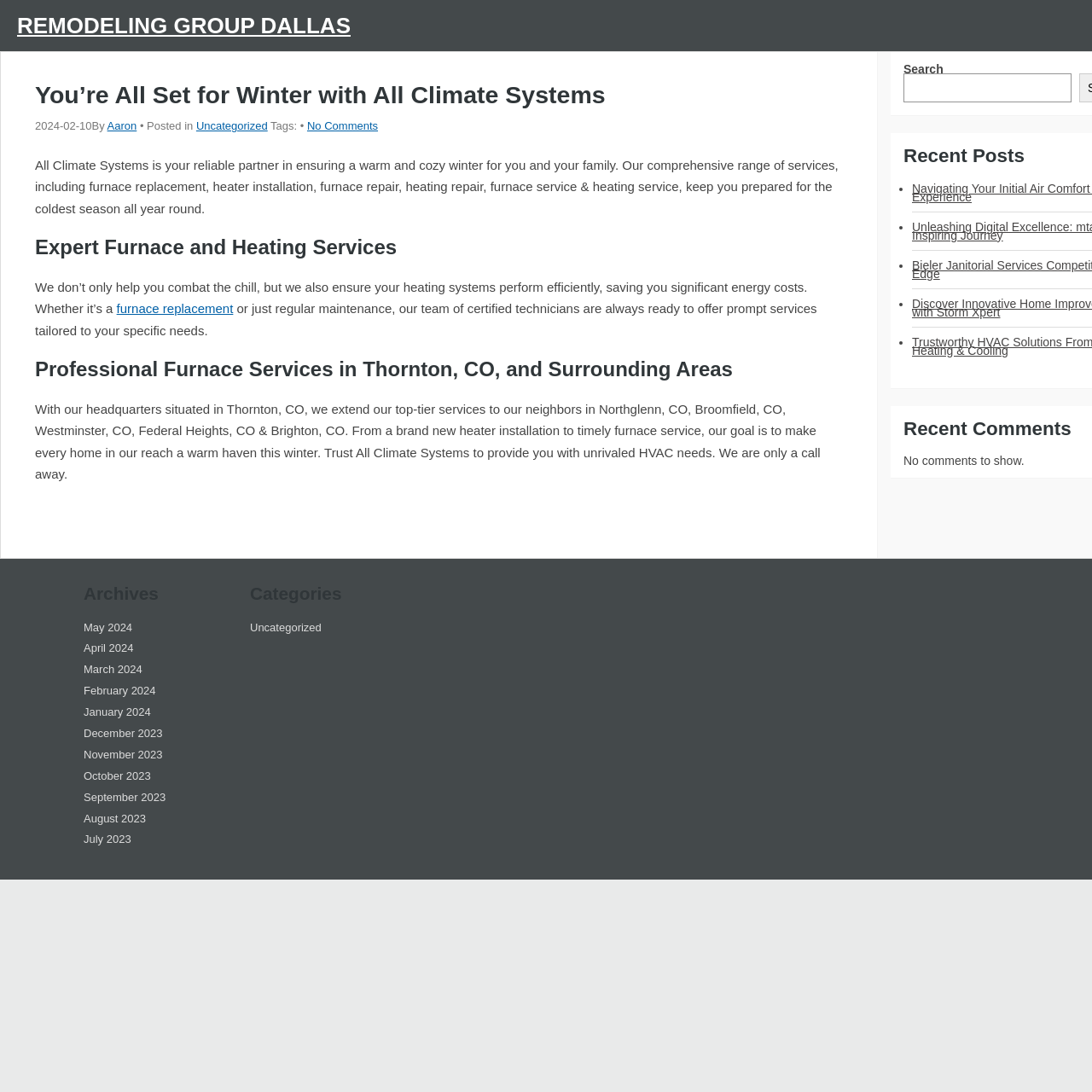What areas do All Climate Systems provide services to?
Look at the image and respond to the question as thoroughly as possible.

The areas served by All Climate Systems can be found in the paragraph text, which mentions that the company is headquartered in Thornton, CO, and provides services to surrounding areas, including Northglenn, CO, Broomfield, CO, Westminster, CO, Federal Heights, CO, and Brighton, CO.